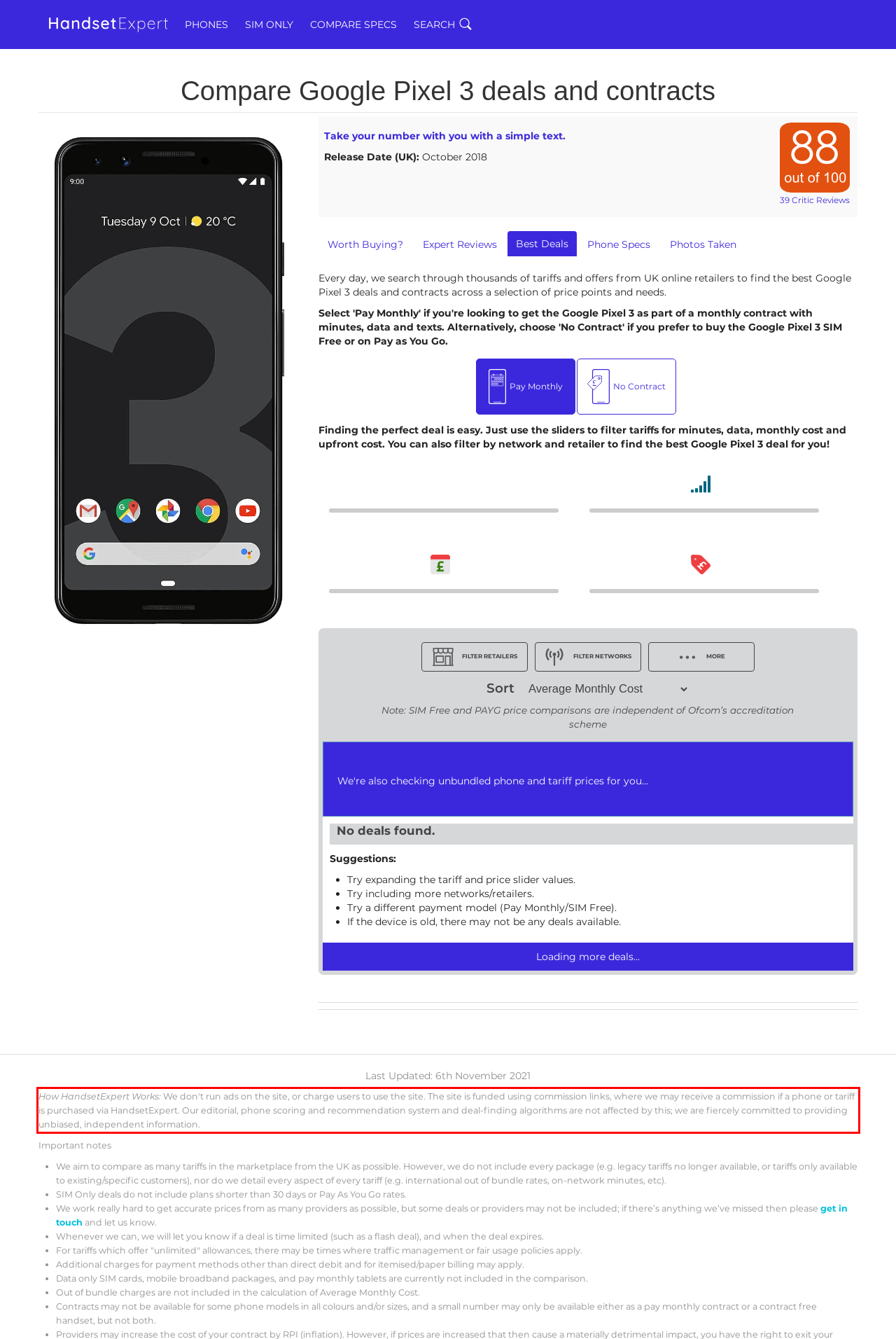You have a screenshot of a webpage, and there is a red bounding box around a UI element. Utilize OCR to extract the text within this red bounding box.

How HandsetExpert Works: We don't run ads on the site, or charge users to use the site. The site is funded using commission links, where we may receive a commission if a phone or tariff is purchased via HandsetExpert. Our editorial, phone scoring and recommendation system and deal-finding algorithms are not affected by this; we are fiercely committed to providing unbiased, independent information.